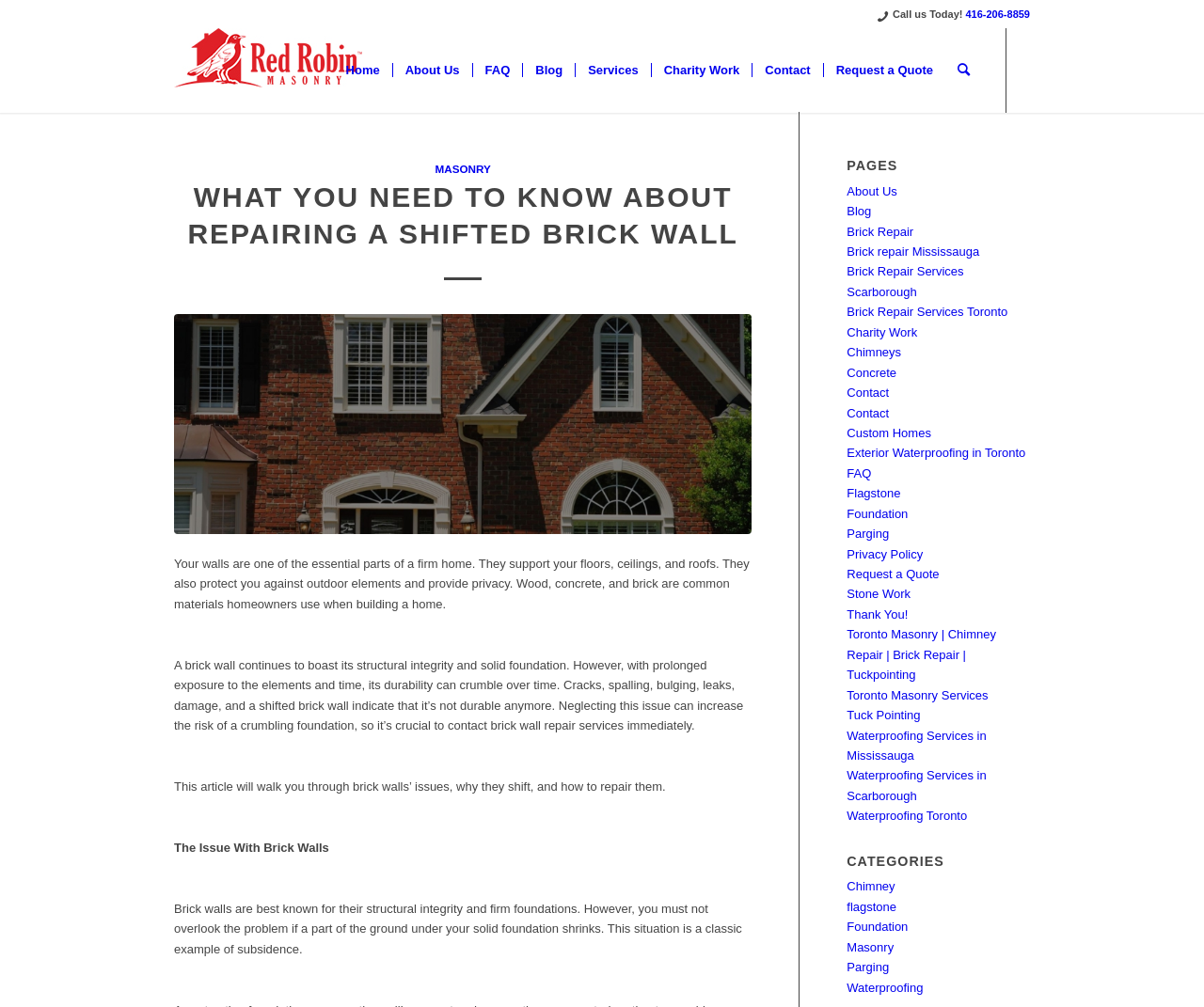Given the webpage screenshot, identify the bounding box of the UI element that matches this description: "Thank You!".

[0.703, 0.603, 0.754, 0.617]